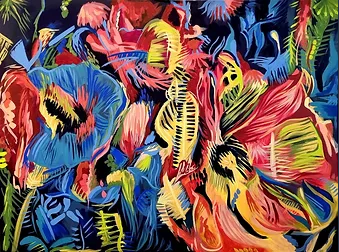Give a detailed account of what is happening in the image.

This vibrant image features a striking abstract painting filled with bold colors and dynamic brushstrokes. The composition is a lively mix of large, colorful flowers, predominantly in shades of blue, pink, yellow, and red, set against a deep blue background. The energetic lines and shapes create a sense of movement and depth, capturing the essence of a flourishing garden in full bloom. The vivid contrasts and playful layering of colors evoke a joyful and expressive atmosphere, inviting viewers to immerse themselves in the beauty of the natural world. This artwork is part of the "Dragon fly products" collection by De Lew Designs, highlighting a unique artistic interpretation of nature.